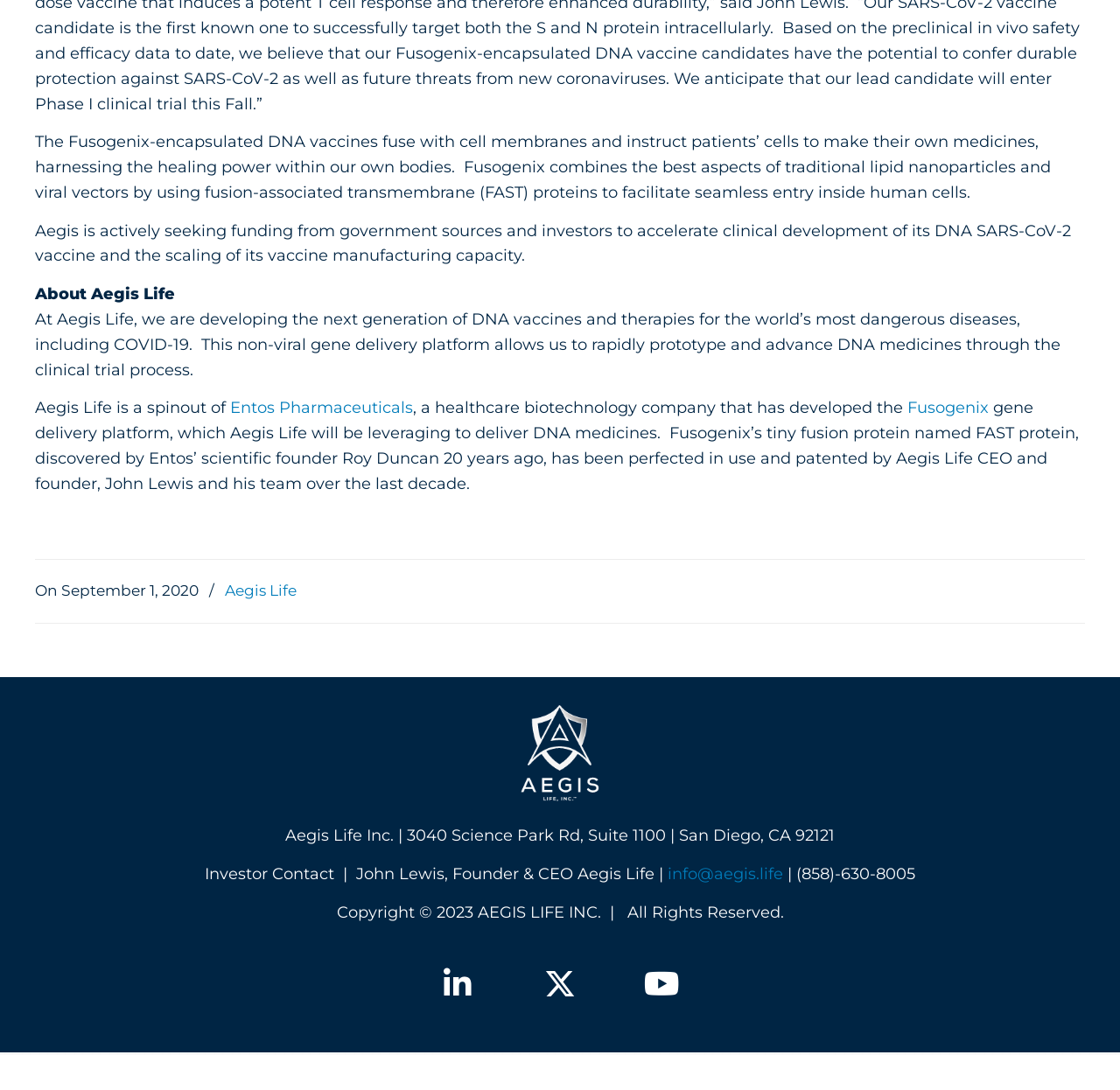What is the address of Aegis Life Inc.?
Look at the image and respond with a single word or a short phrase.

3040 Science Park Rd, Suite 1100, San Diego, CA 92121